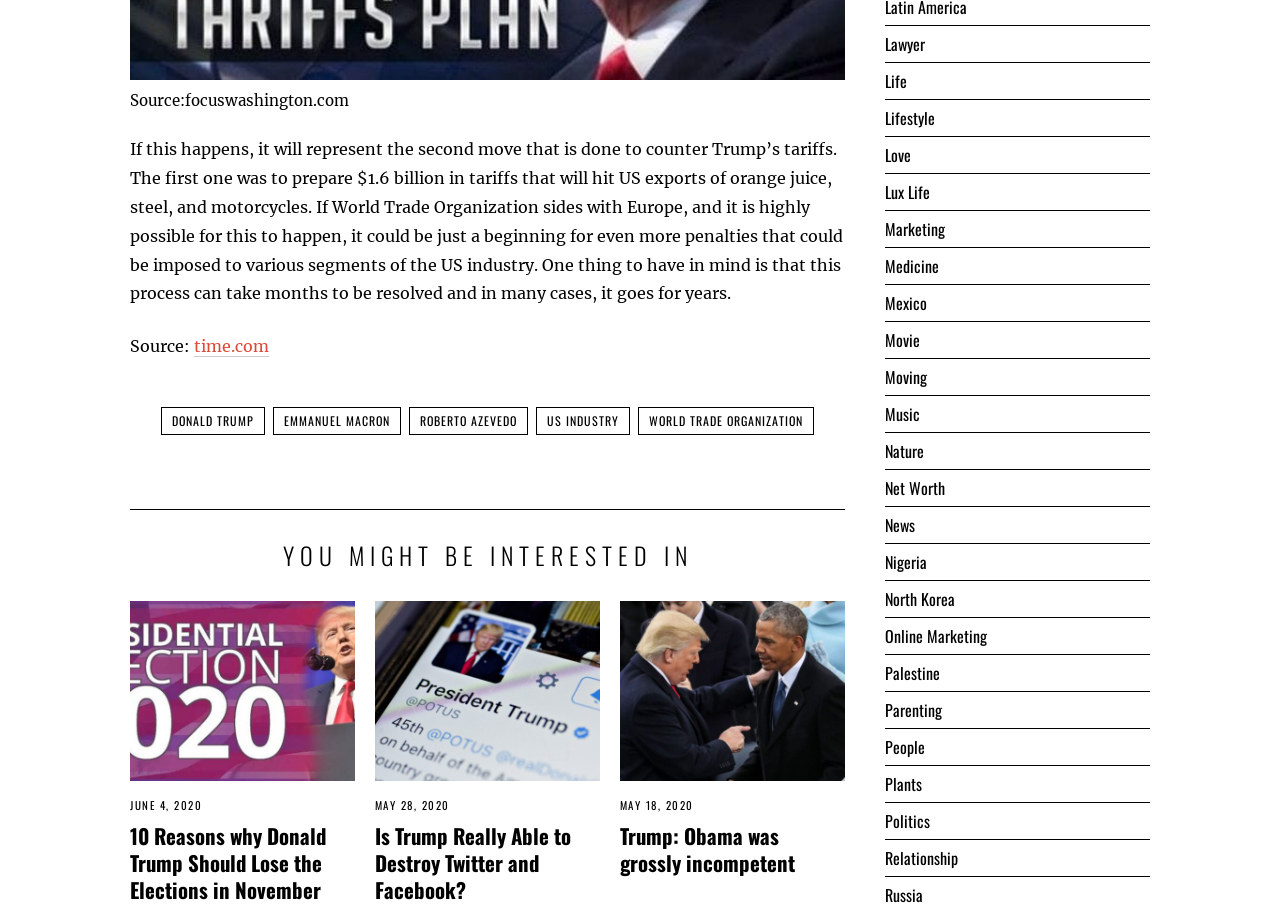Find the bounding box coordinates of the element to click in order to complete this instruction: "Click on the link to read about Donald Trump". The bounding box coordinates must be four float numbers between 0 and 1, denoted as [left, top, right, bottom].

[0.126, 0.448, 0.207, 0.479]